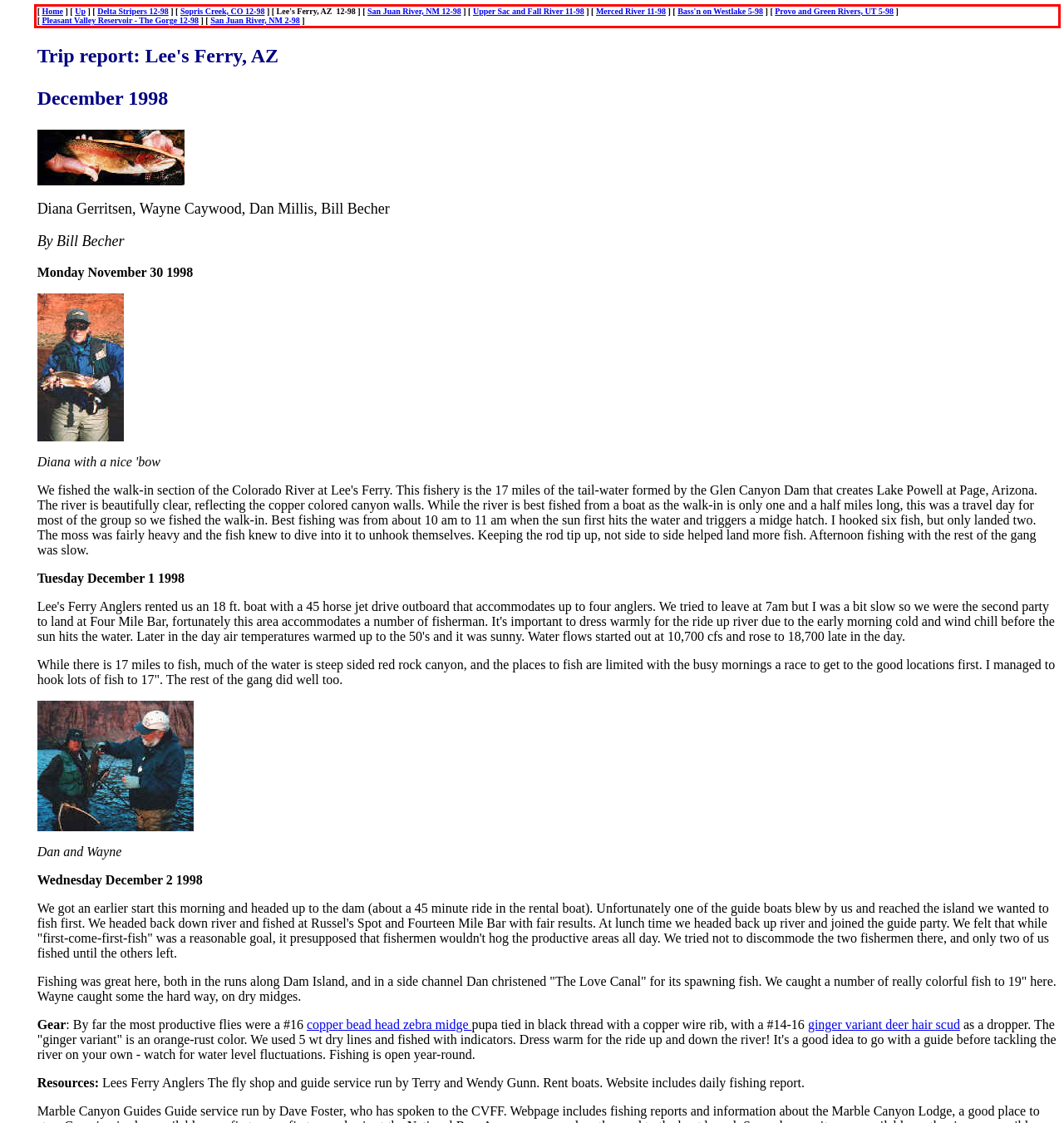In the screenshot of the webpage, find the red bounding box and perform OCR to obtain the text content restricted within this red bounding box.

[ Home ] [ Up ] [ Delta Stripers 12-98 ] [ Sopris Creek, CO 12-98 ] [ Lee's Ferry, AZ 12-98 ] [ San Juan River, NM 12-98 ] [ Upper Sac and Fall River 11-98 ] [ Merced River 11-98 ] [ Bass'n on Westlake 5-98 ] [ Provo and Green Rivers, UT 5-98 ] [ Pleasant Valley Reservoir - The Gorge 12-98 ] [ San Juan River, NM 2-98 ]